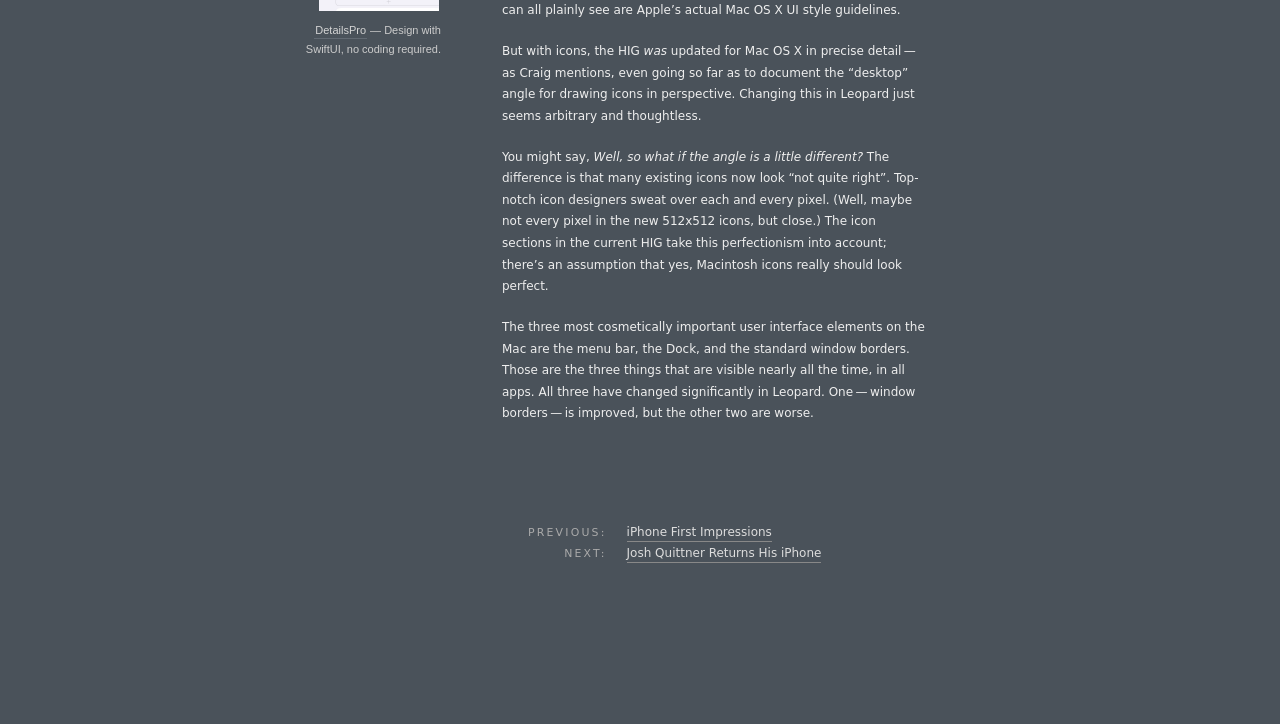Calculate the bounding box coordinates of the UI element given the description: "iPhone First Impressions".

[0.489, 0.721, 0.603, 0.748]